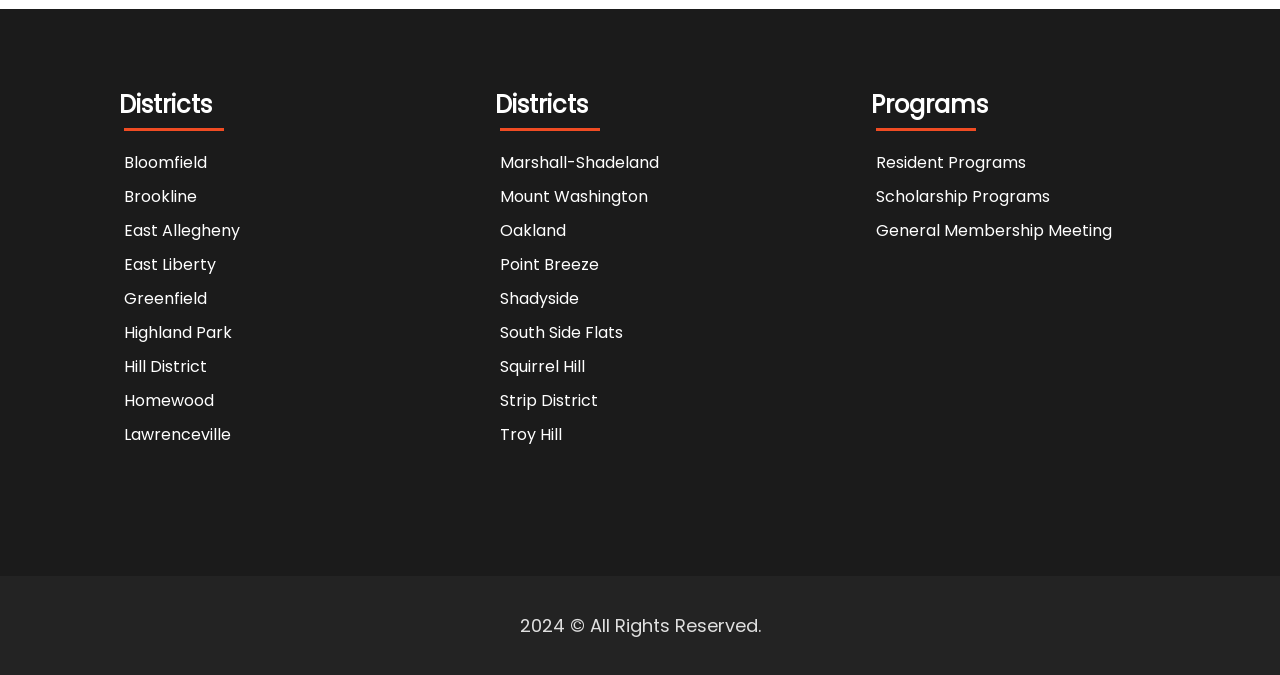Answer with a single word or phrase: 
How many districts are listed on this webpage?

18